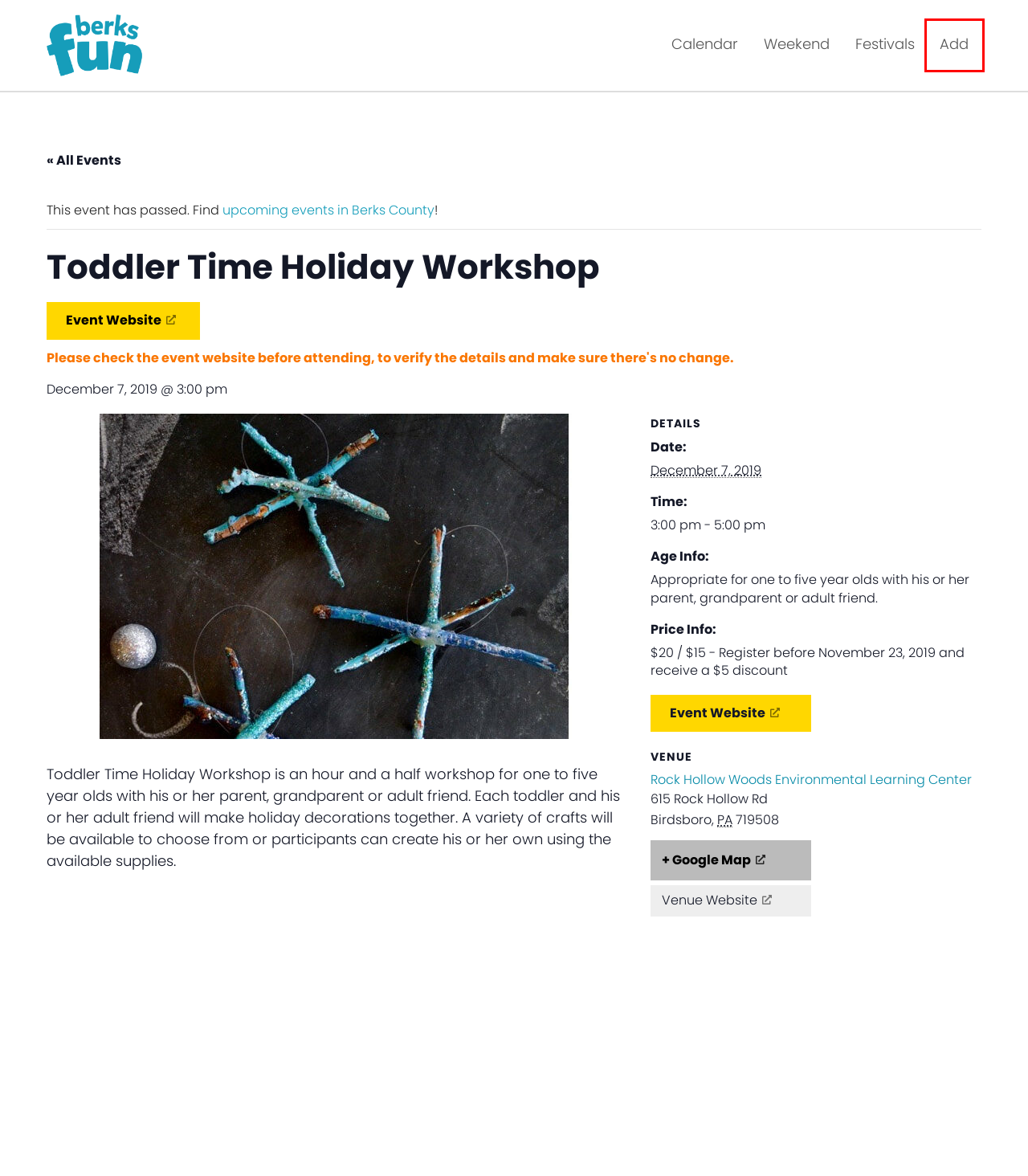You are provided a screenshot of a webpage featuring a red bounding box around a UI element. Choose the webpage description that most accurately represents the new webpage after clicking the element within the red bounding box. Here are the candidates:
A. Upcoming Events in Berks County - BerksFun
B. Rock Hollow Woods Environmental Learning Center – BerksFun
C. Add Events - BerksFun
D. Family Fun this Weekend in Berks County - BerksFun
E. Contact - BerksFun
F. Events from Sunday, May 5 – Saturday, July 6 › Arts & Crafts ›  – BerksFun
G. Spring Fiesta - BerksFun
H. Berks County Festivals & Fairs - BerksFun

C